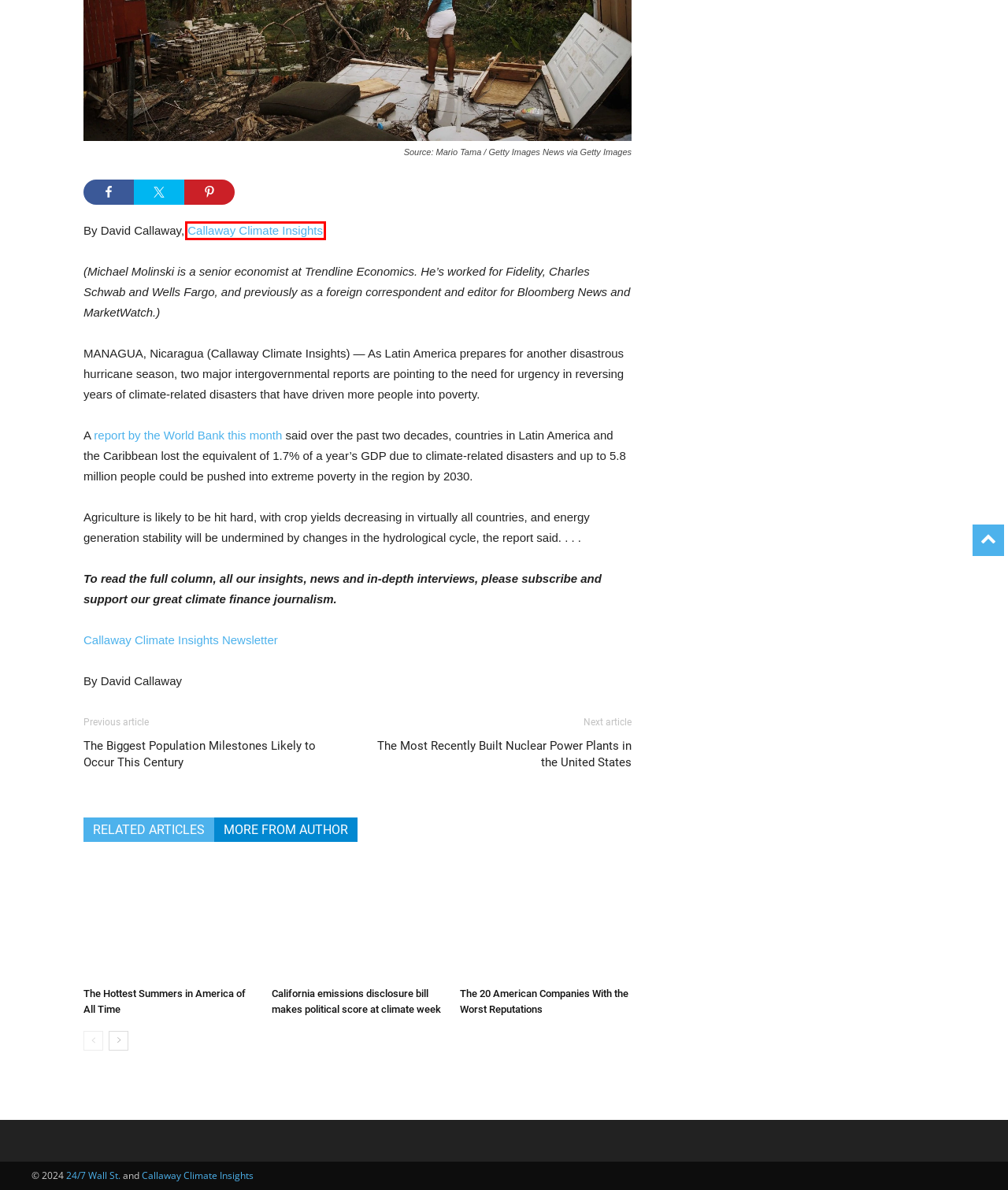Given a screenshot of a webpage with a red bounding box highlighting a UI element, choose the description that best corresponds to the new webpage after clicking the element within the red bounding box. Here are your options:
A. The Biggest Population Milestones Likely to Occur This Century | 24/7 Climate Insights
B. The 20 American Companies With the Worst Reputations | 24/7 Climate Insights
C. California emissions disclosure bill makes political score at climate week | 24/7 Climate Insights
D. The Most Recently Built Nuclear Power Plants in the United States | 24/7 Climate Insights
E. Subscribe to Callaway Climate Insights
F. Callaway Climate Insights | David Callaway | Substack
G. The Hottest Summers in America of All Time | 24/7 Climate Insights
H. David Callaway | 24/7 Climate Insights

F